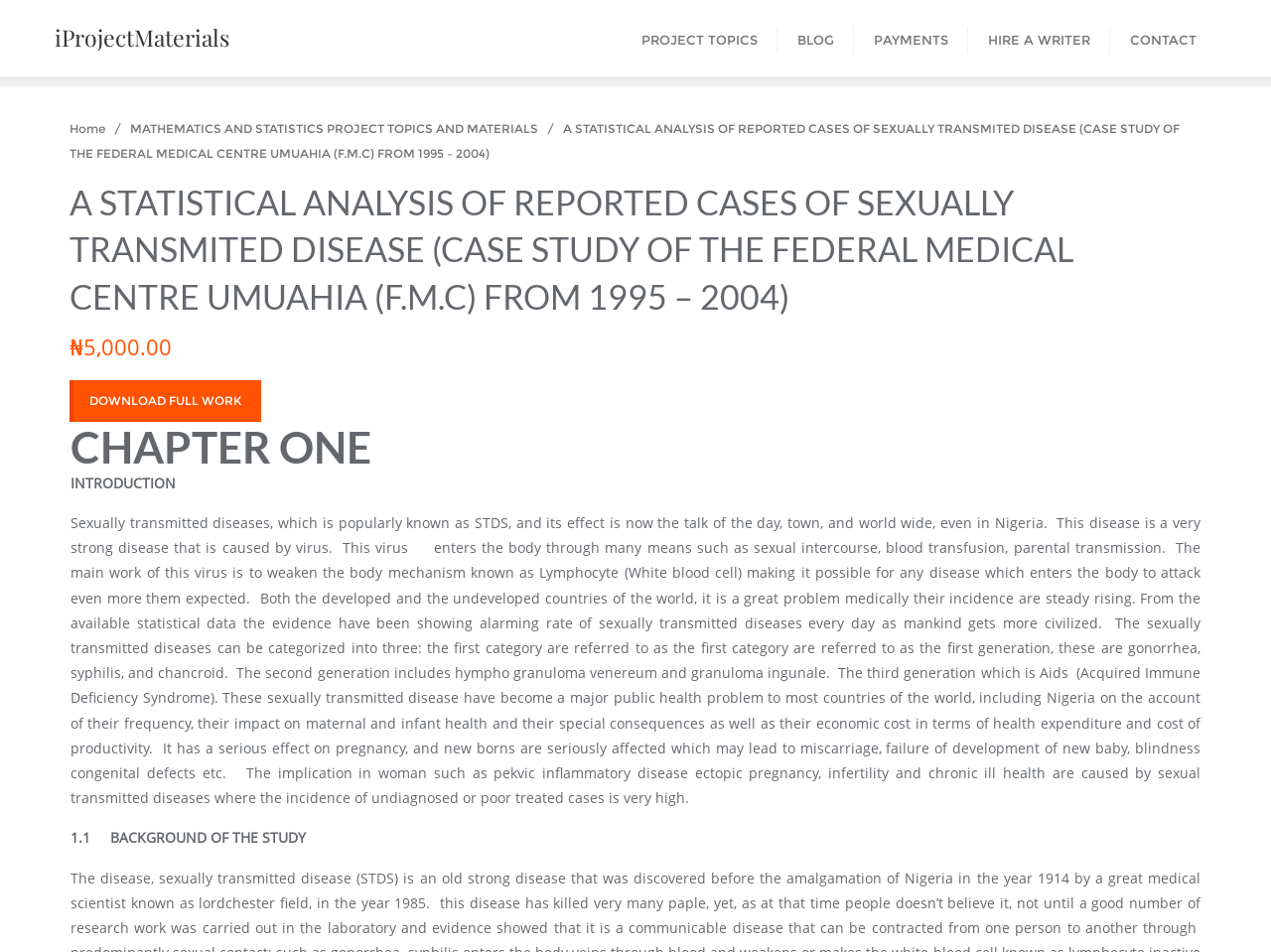Based on the element description: "DOWNLOAD FULL WORK", identify the bounding box coordinates for this UI element. The coordinates must be four float numbers between 0 and 1, listed as [left, top, right, bottom].

[0.055, 0.399, 0.205, 0.443]